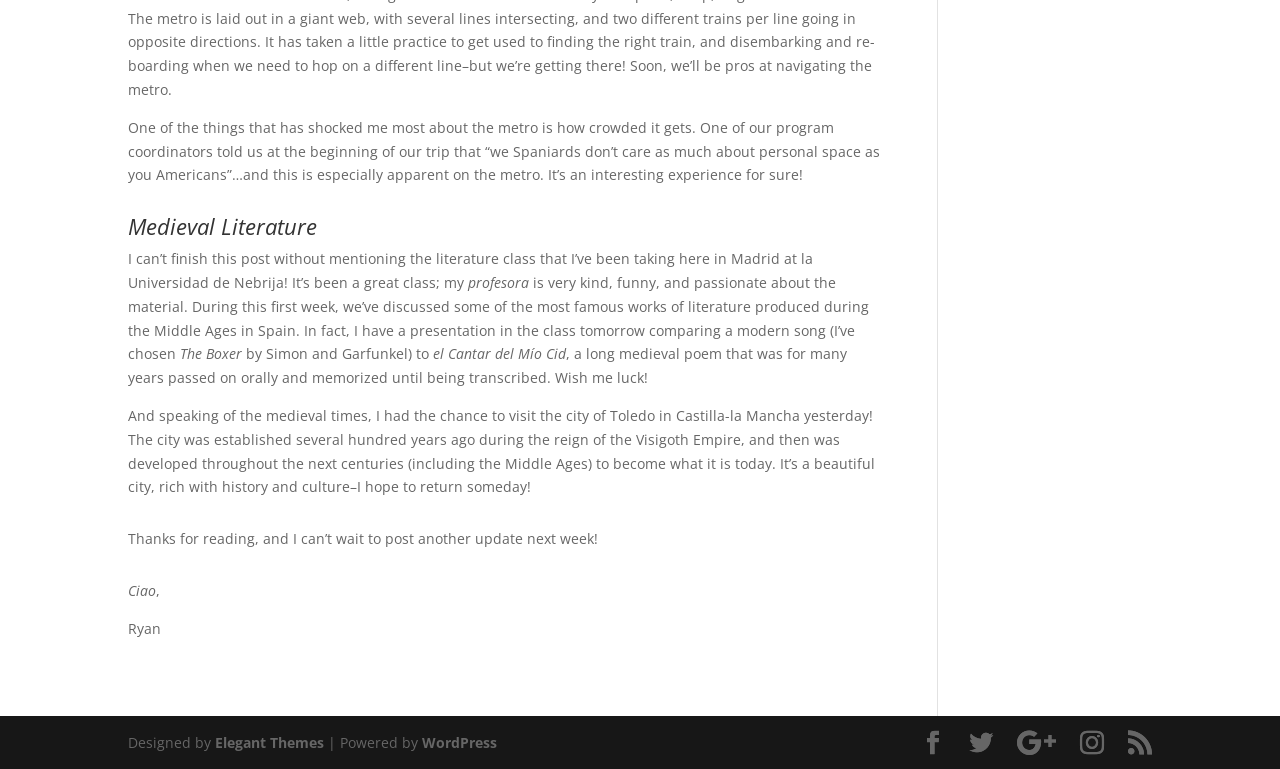Mark the bounding box of the element that matches the following description: "Twitter".

[0.757, 0.95, 0.776, 0.982]